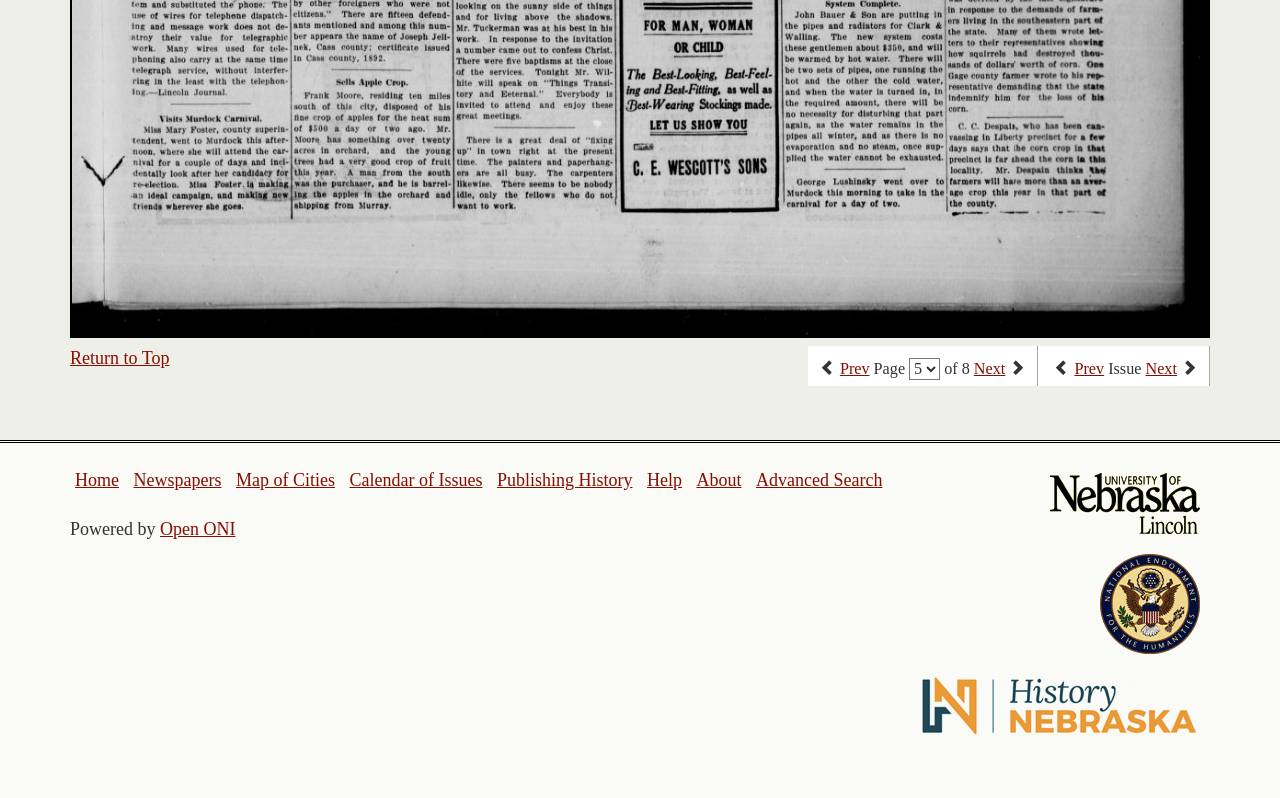Provide a brief response in the form of a single word or phrase:
How many pages are there in total?

8